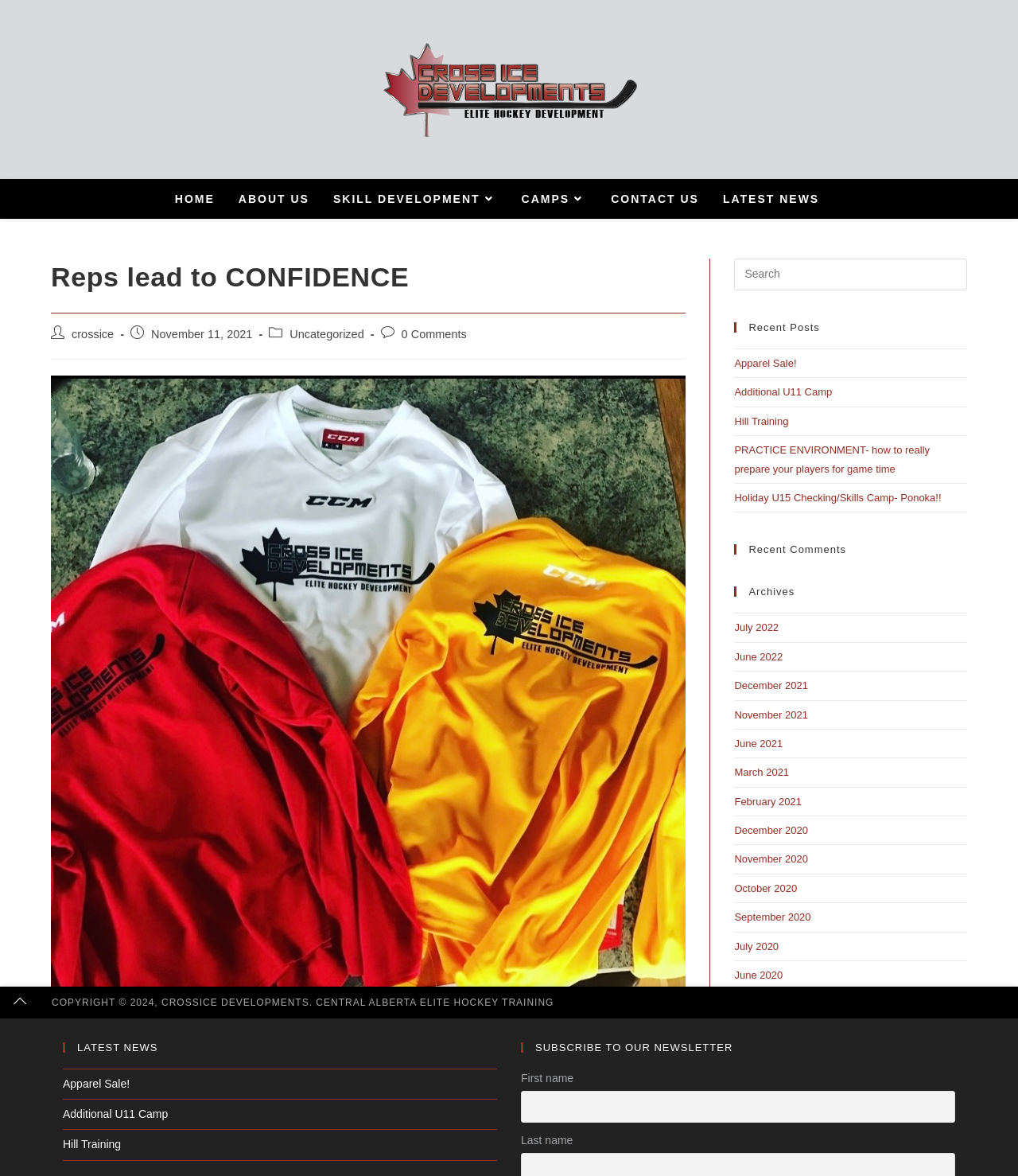Provide the bounding box coordinates of the HTML element this sentence describes: "Holiday U15 Checking/Skills Camp- Ponoka!!". The bounding box coordinates consist of four float numbers between 0 and 1, i.e., [left, top, right, bottom].

[0.721, 0.418, 0.925, 0.428]